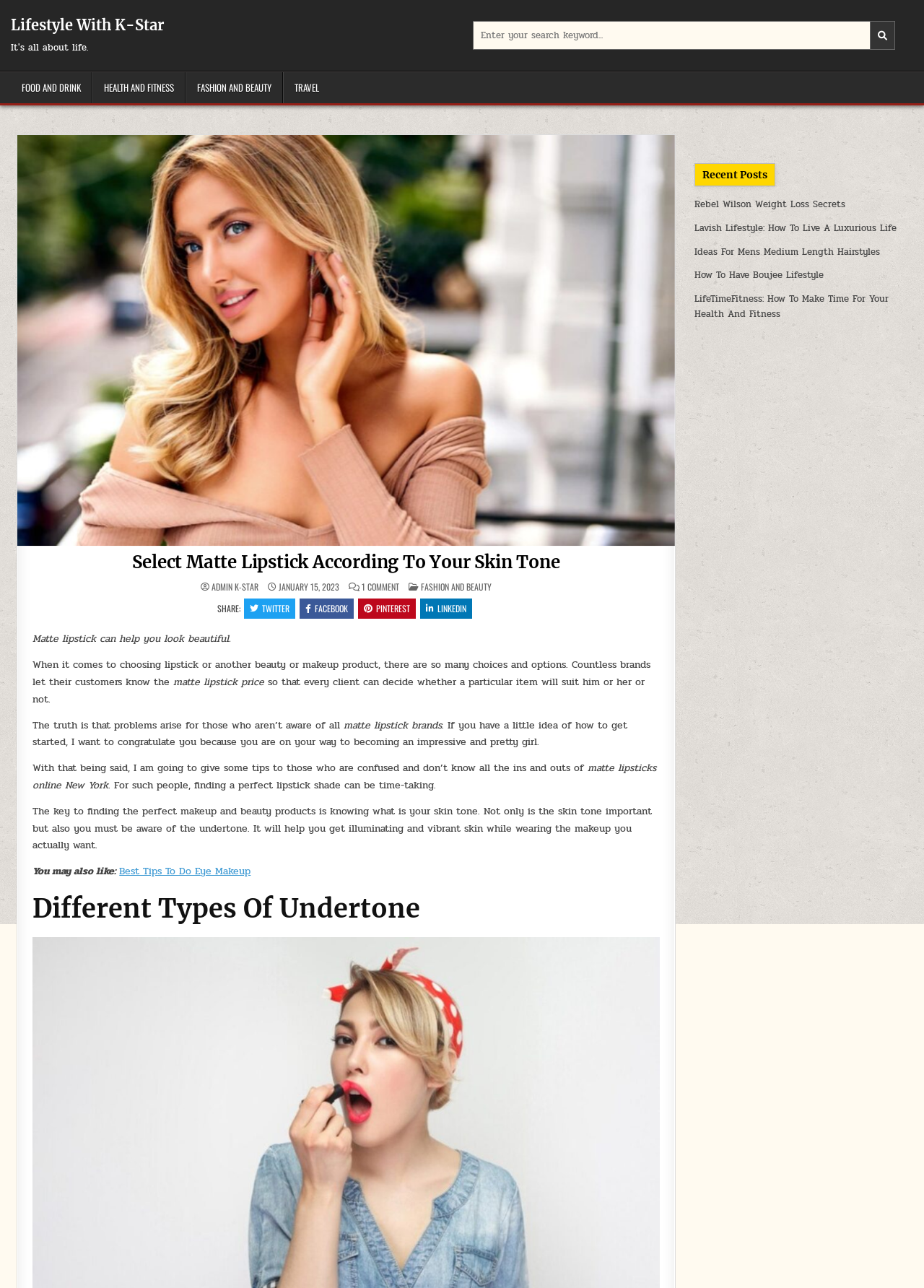Pinpoint the bounding box coordinates of the clickable area necessary to execute the following instruction: "Click on Matte Lipstick". The coordinates should be given as four float numbers between 0 and 1, namely [left, top, right, bottom].

[0.019, 0.105, 0.73, 0.424]